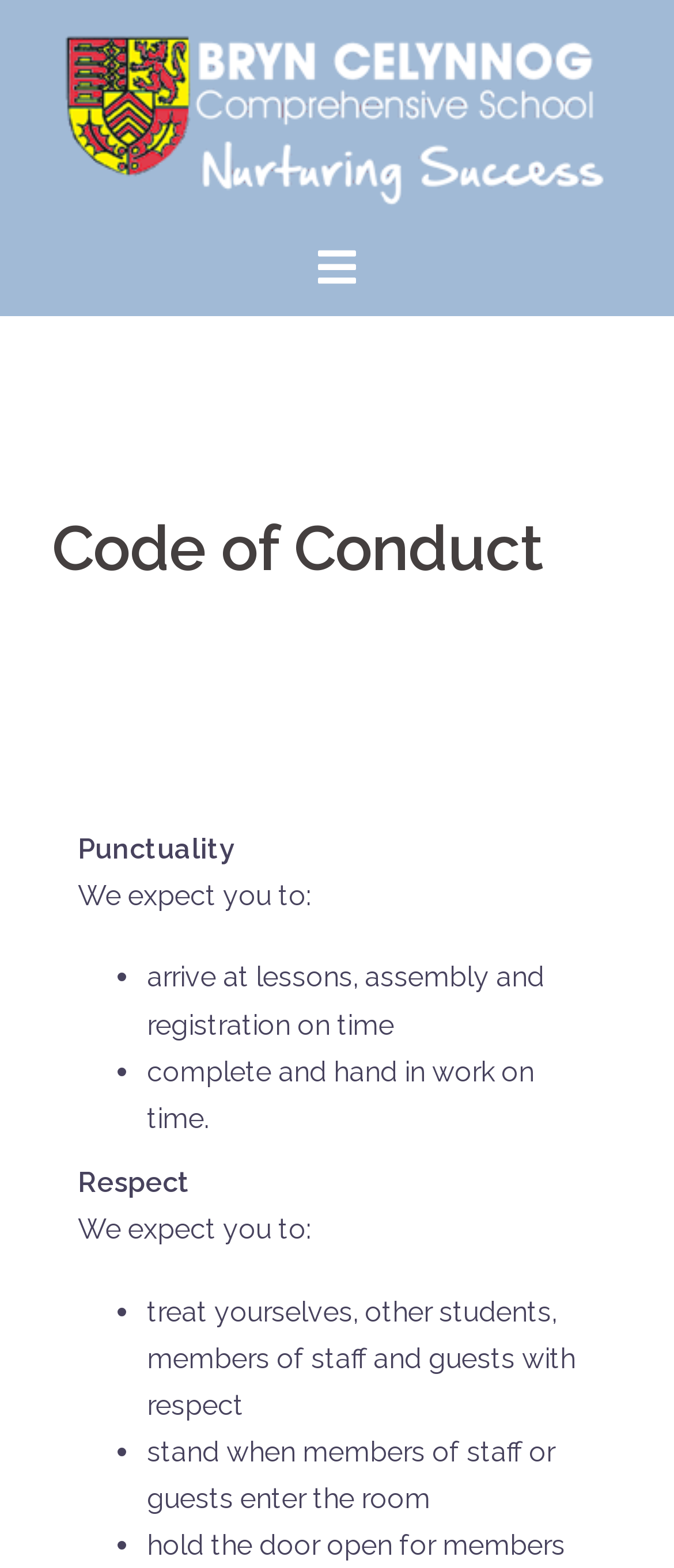What is the school's name?
Using the image, provide a concise answer in one word or a short phrase.

Bryn Celynnog Comprehensive School